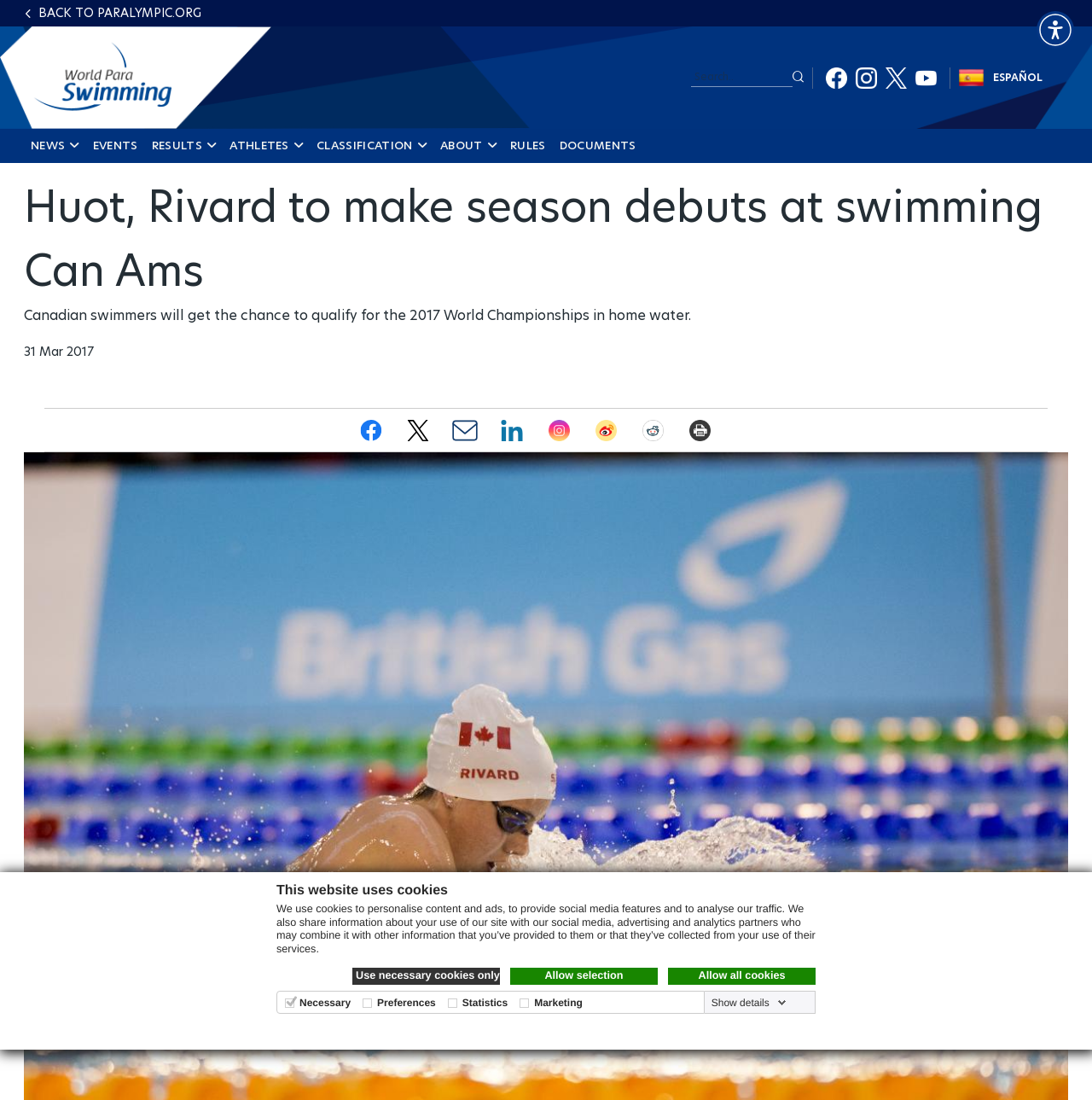Identify the bounding box coordinates of the region that needs to be clicked to carry out this instruction: "Click the 'Accessibility Menu' button". Provide these coordinates as four float numbers ranging from 0 to 1, i.e., [left, top, right, bottom].

[0.949, 0.01, 0.984, 0.044]